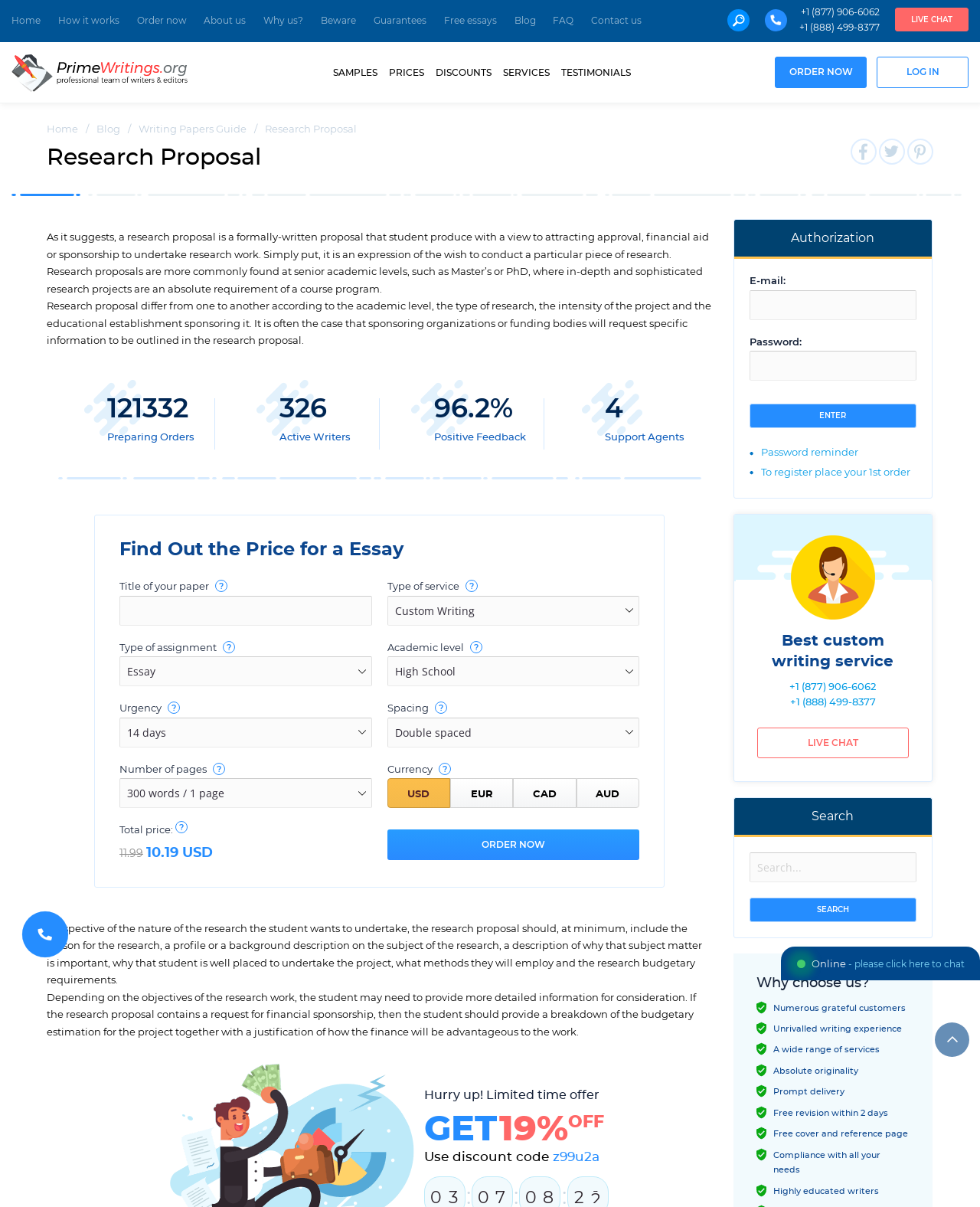Given the element description "Samples" in the screenshot, predict the bounding box coordinates of that UI element.

[0.337, 0.049, 0.388, 0.071]